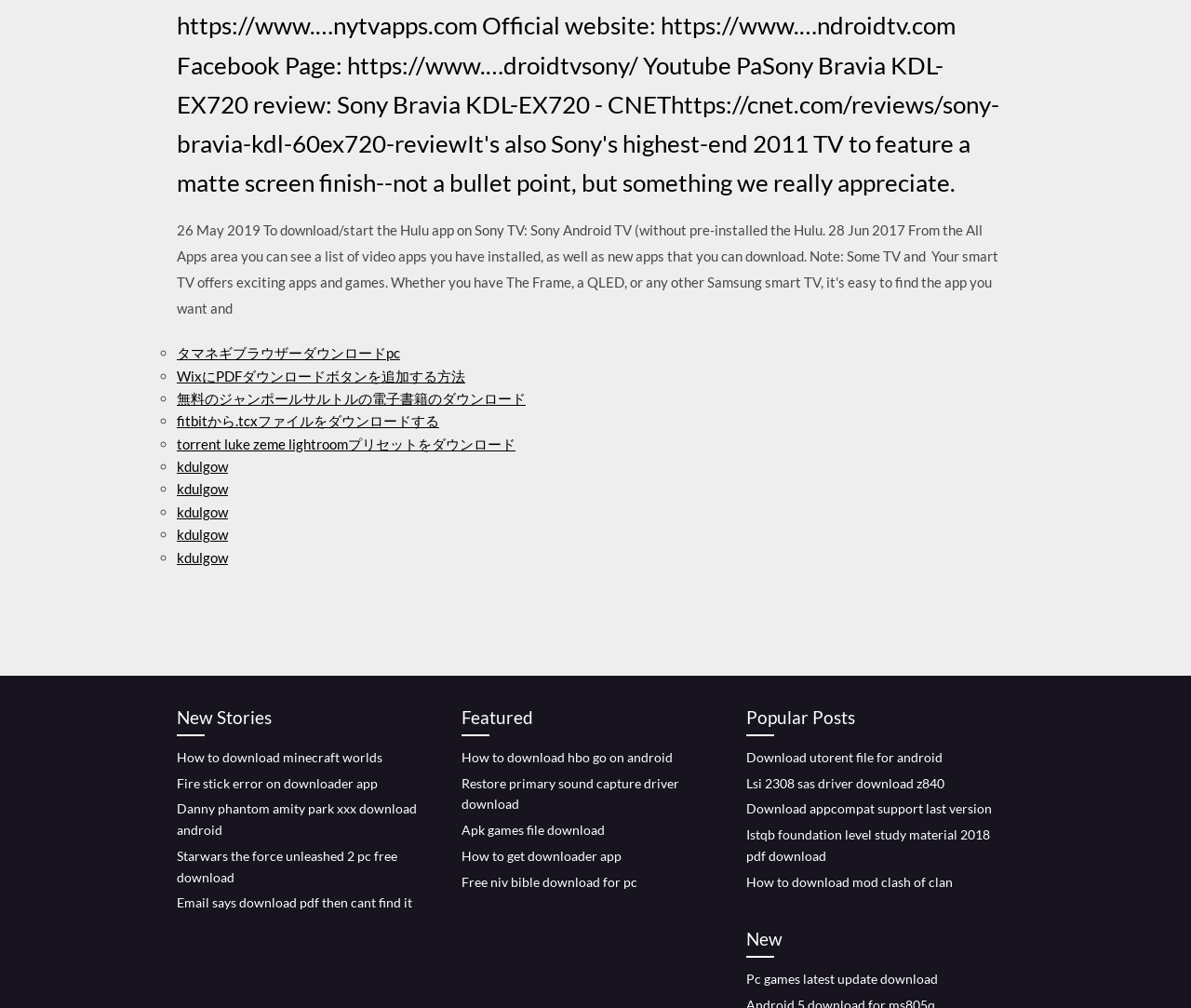Determine the bounding box coordinates of the clickable element to achieve the following action: 'Read about how to add a PDF download button on Wix'. Provide the coordinates as four float values between 0 and 1, formatted as [left, top, right, bottom].

[0.148, 0.364, 0.391, 0.381]